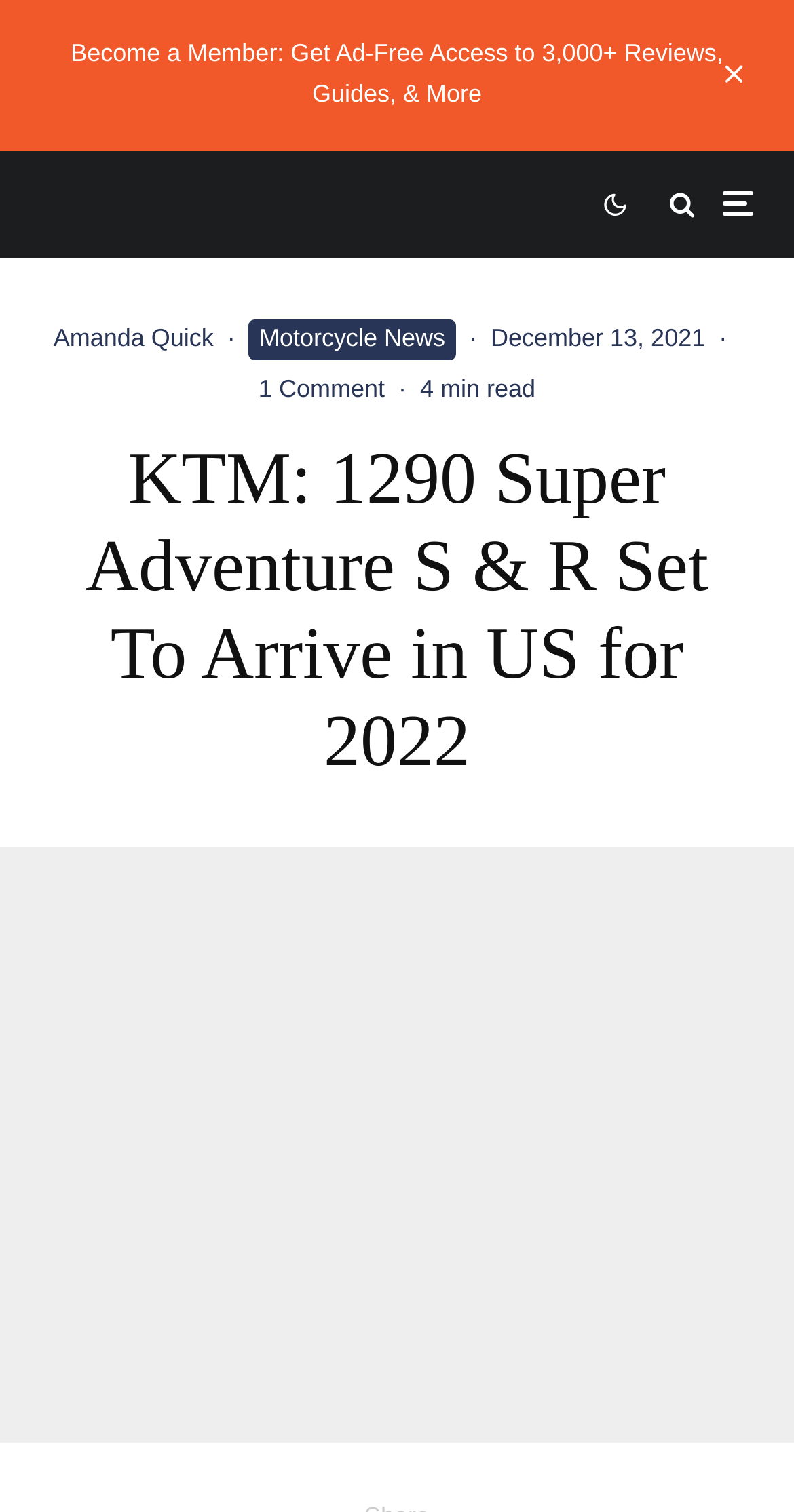Answer the question in one word or a short phrase:
What is the category of the article?

Motorcycle News